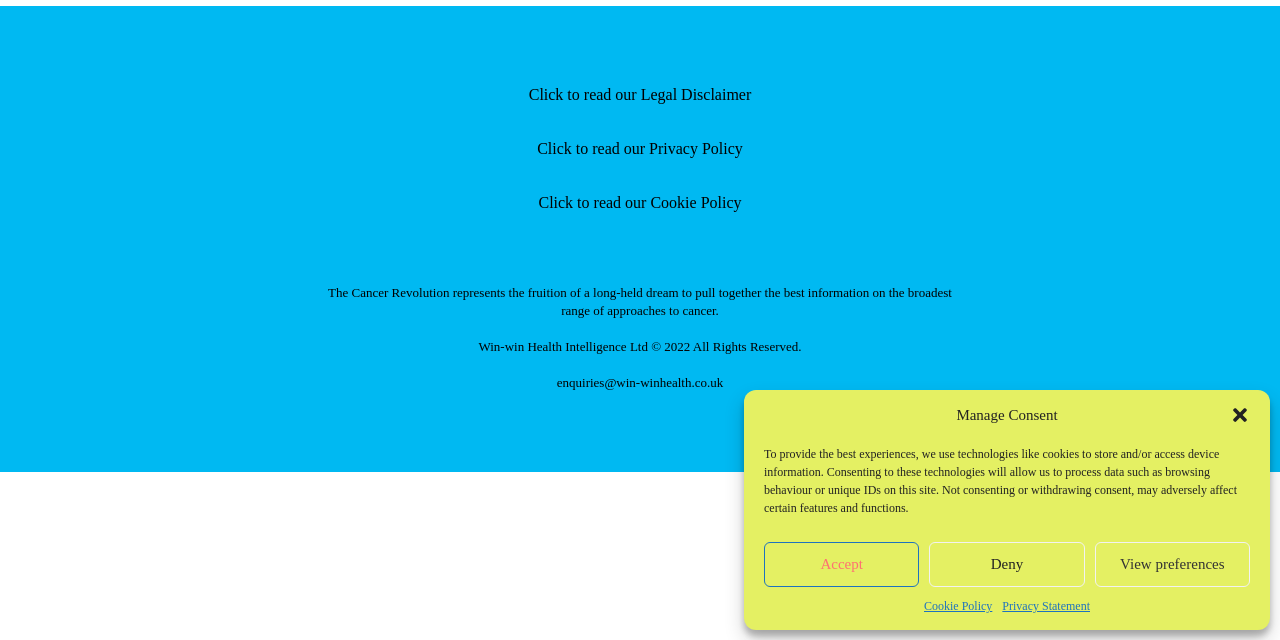Find the UI element described as: "Privacy Statement" and predict its bounding box coordinates. Ensure the coordinates are four float numbers between 0 and 1, [left, top, right, bottom].

[0.783, 0.933, 0.852, 0.961]